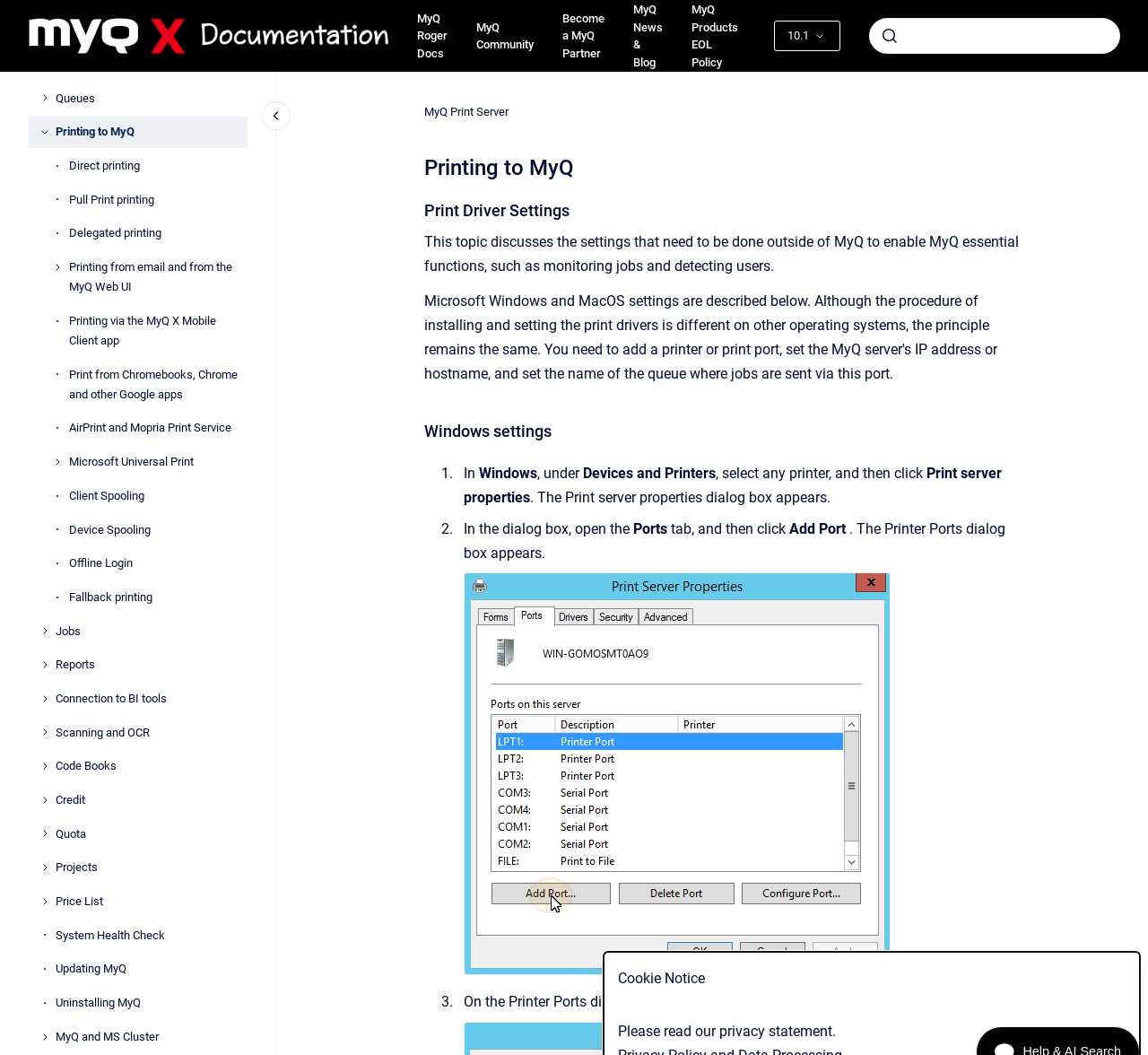Could you find the bounding box coordinates of the clickable area to complete this instruction: "View Printing to MyQ settings"?

[0.048, 0.11, 0.216, 0.141]